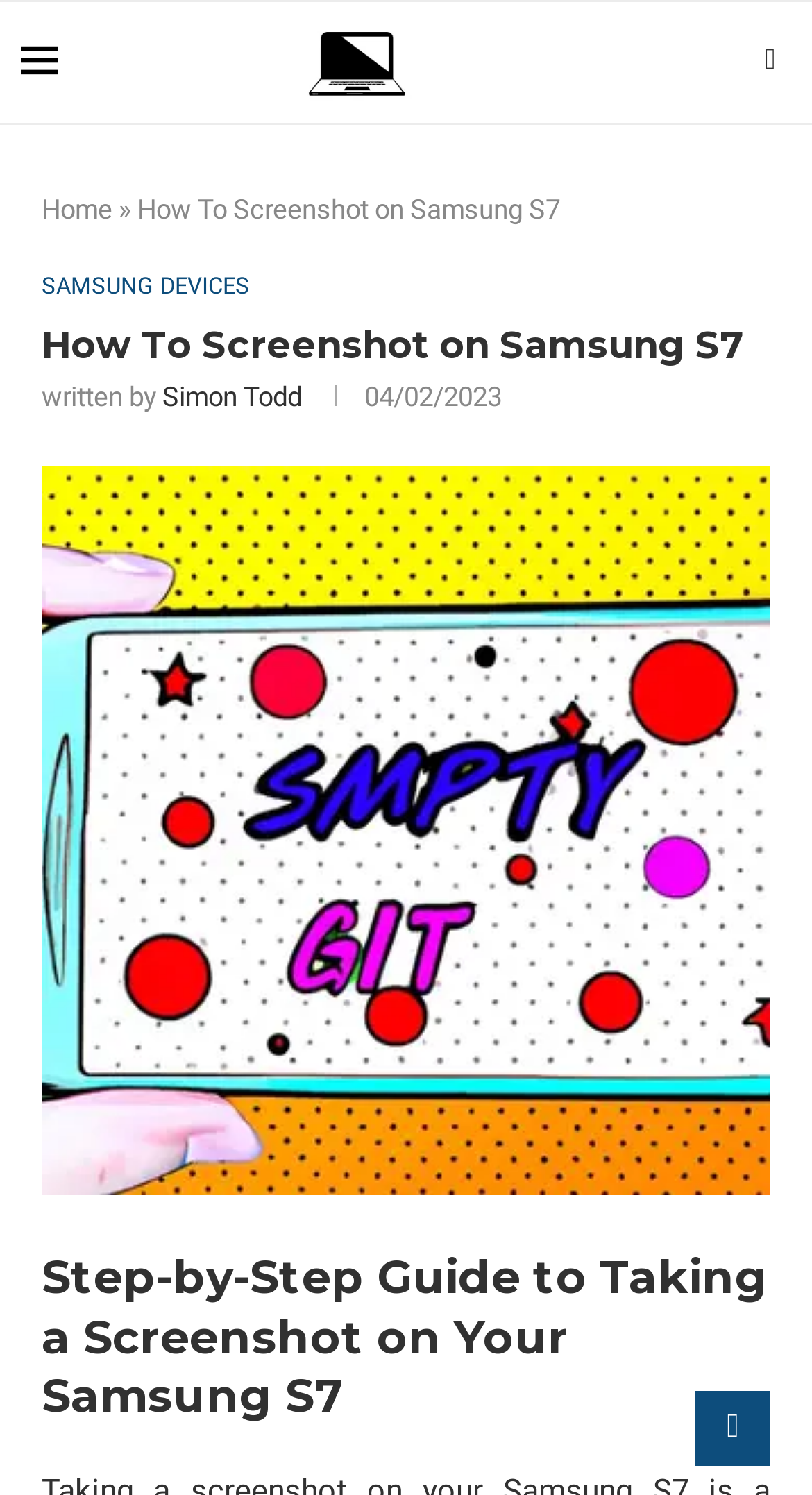What is the related topic to Samsung S7?
Answer the question with a thorough and detailed explanation.

I found the related topic by looking at the link 'How To Screenshot on Mac' which is located near the top of the page.